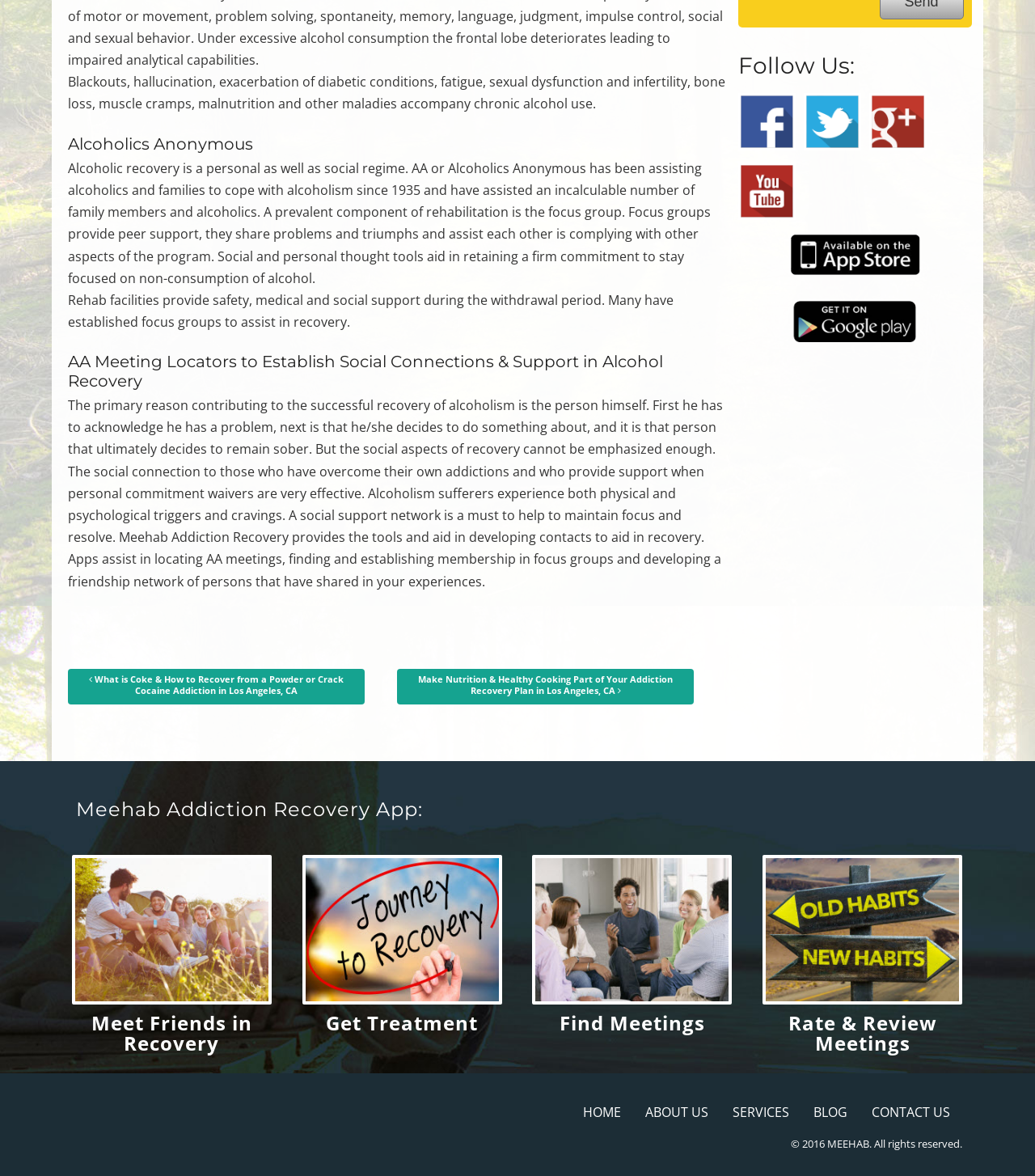What is Meehab Addiction Recovery App used for?
Using the image as a reference, give an elaborate response to the question.

The Meehab Addiction Recovery App provides tools and aid in developing contacts to aid in recovery, including locating AA meetings, finding and establishing membership in focus groups, and developing a friendship network of persons who have shared in similar experiences.